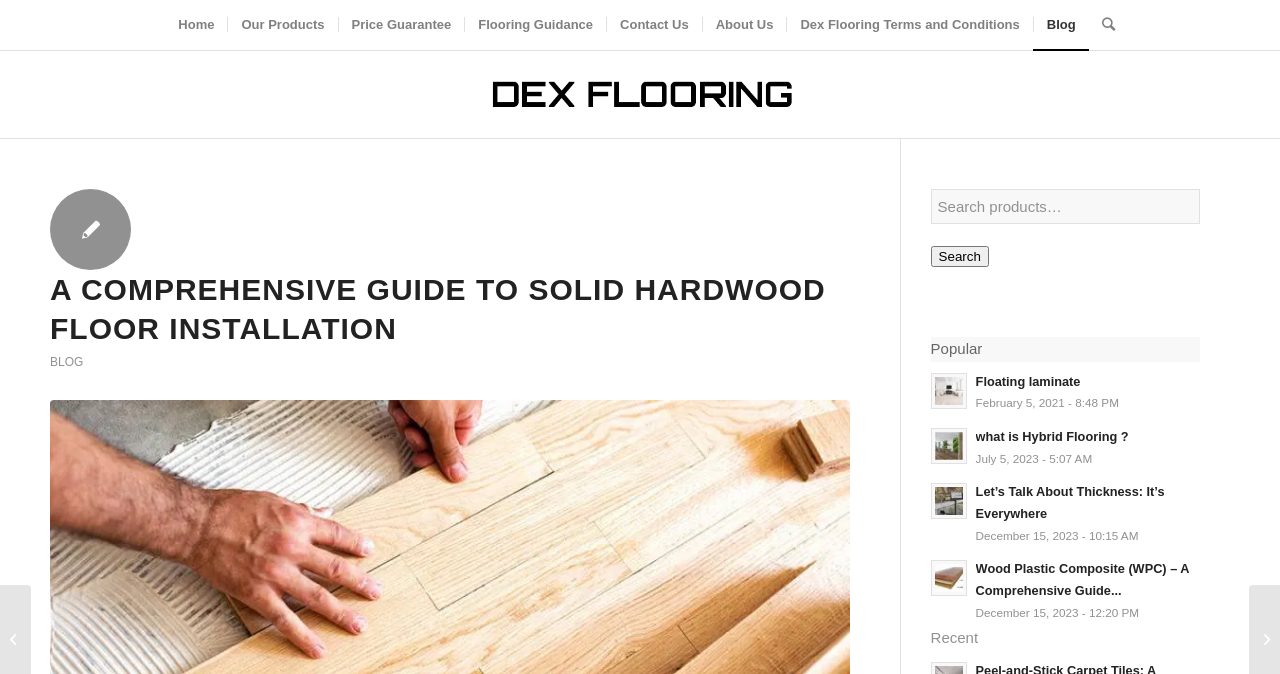Refer to the element description Blog and identify the corresponding bounding box in the screenshot. Format the coordinates as (top-left x, top-left y, bottom-right x, bottom-right y) with values in the range of 0 to 1.

[0.039, 0.527, 0.065, 0.547]